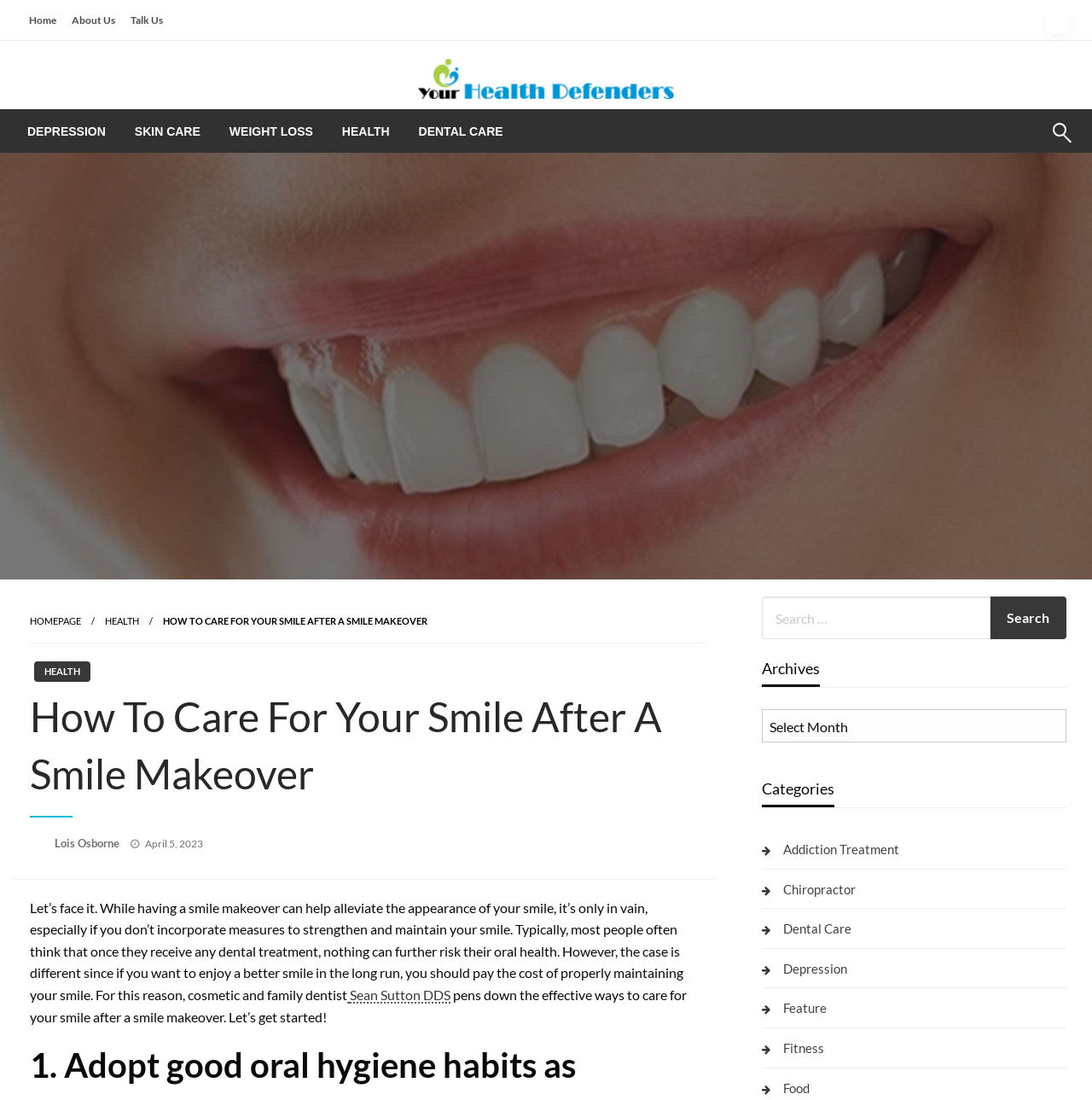Identify and generate the primary title of the webpage.

Your Health Defenders